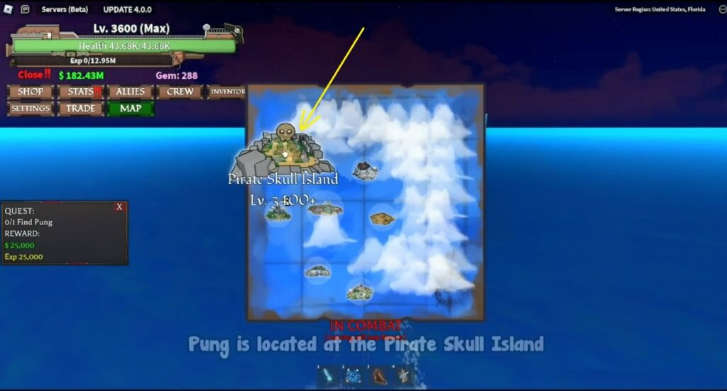What is the theme of the game?
Refer to the image and give a detailed answer to the query.

The background of the image features a vibrant ocean landscape, which enhances the adventurous theme of the game.